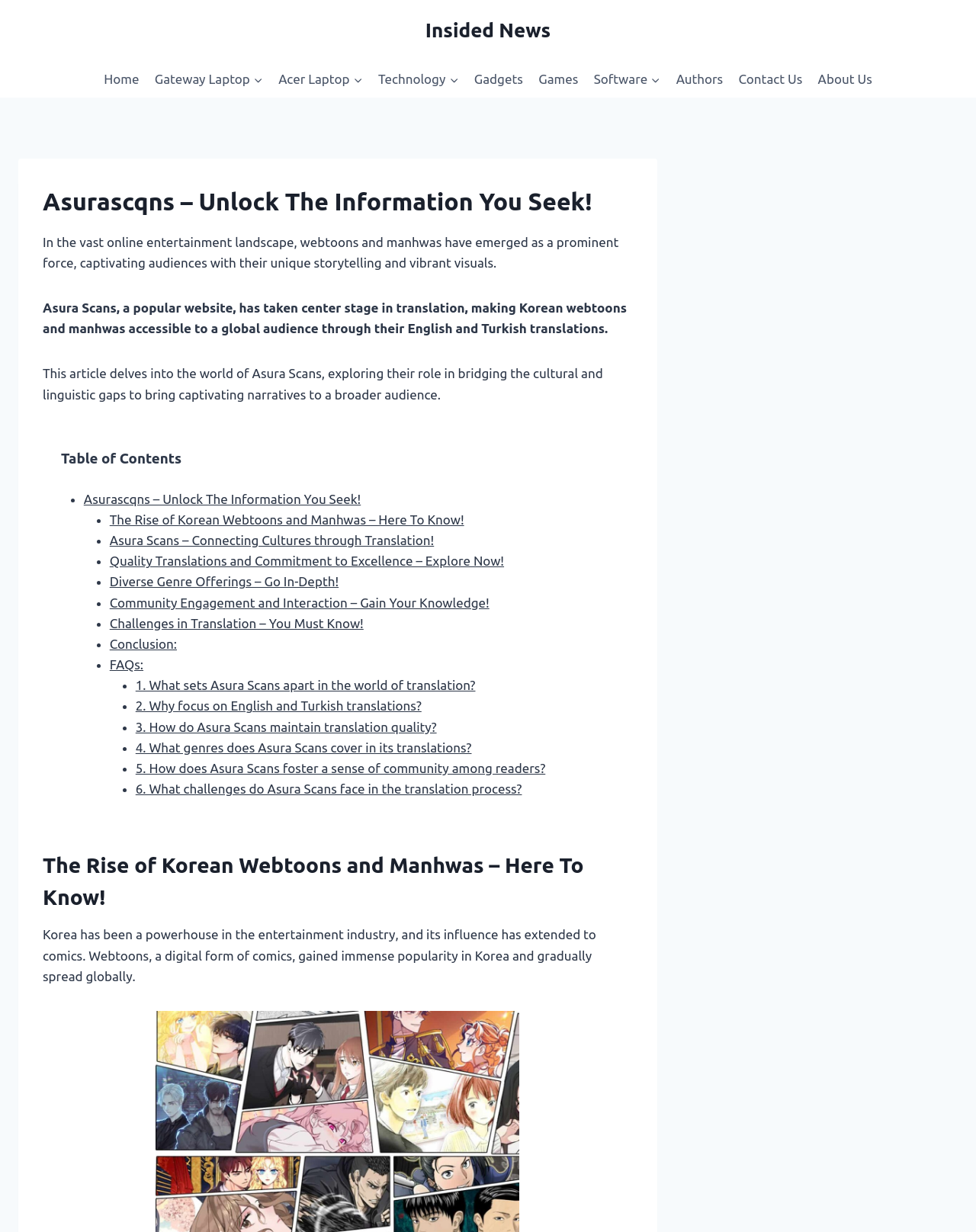Create a detailed summary of all the visual and textual information on the webpage.

The webpage is about Asurascqns, a popular website that translates Korean webtoons and manhwas into English and Turkish, making them accessible to a global audience. 

At the top of the page, there is a navigation bar with links to various sections, including "Home", "Gateway Laptop", "Acer Laptop", "Technology", "Gadgets", "Games", "Software", "Authors", "Contact Us", and "About Us". 

Below the navigation bar, there is a heading that reads "Asurascqns – Unlock The Information You Seek!" followed by a brief introduction to the website and its role in translation. 

The main content of the page is divided into sections, each with a heading and a brief description. The sections include "The Rise of Korean Webtoons and Manhwas – Here To Know!", which discusses the popularity of webtoons in Korea and their global spread. 

On the left side of the page, there is a table of contents with links to various sections, including "Asurascqns – Unlock The Information You Seek!", "The Rise of Korean Webtoons and Manhwas – Here To Know!", "Asura Scans – Connecting Cultures through Translation!", and others. 

There are also several links to FAQs, including "What sets Asura Scans apart in the world of translation?", "Why focus on English and Turkish translations?", and others.